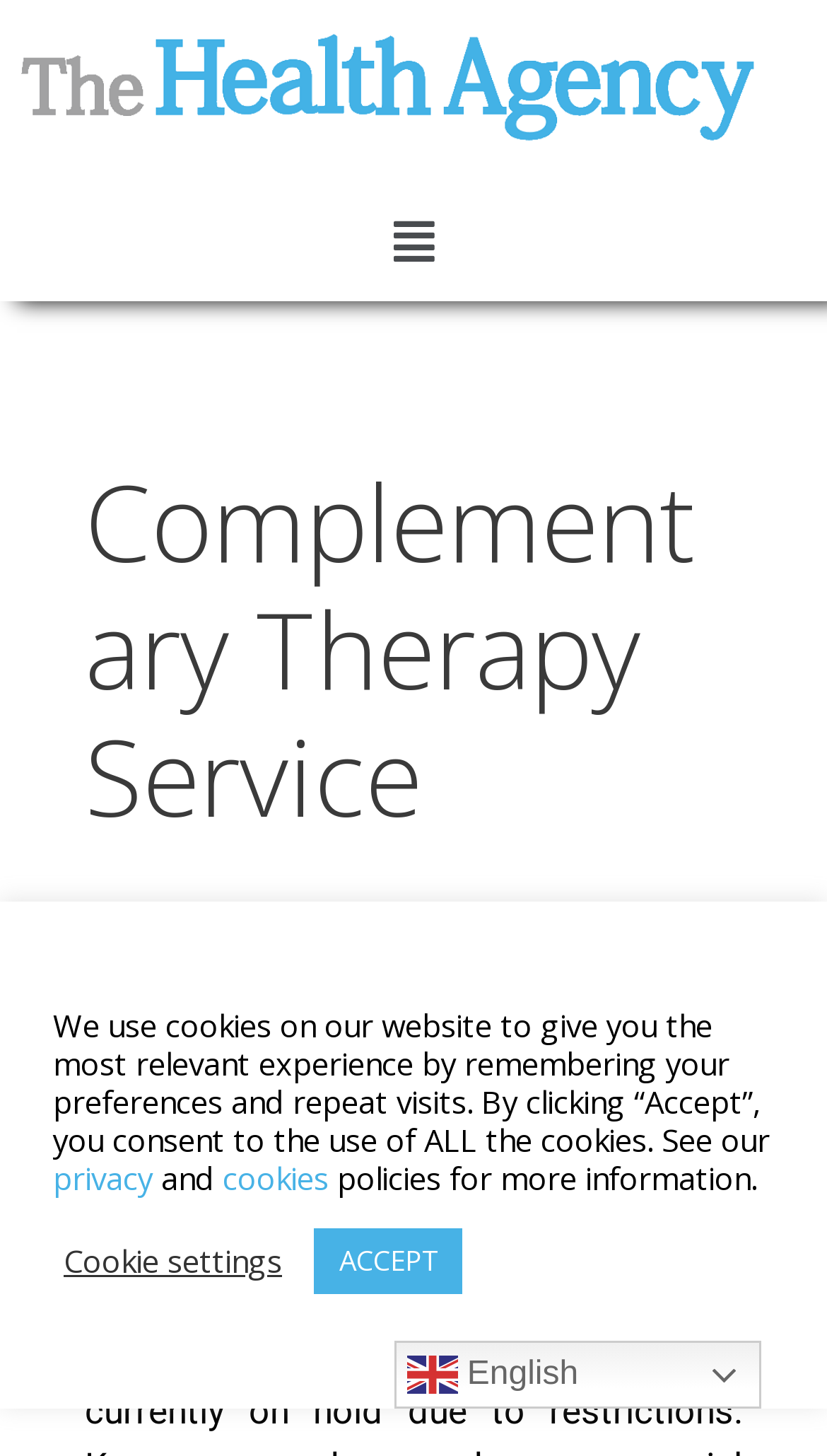Identify the main title of the webpage and generate its text content.

Complementary Therapy Service